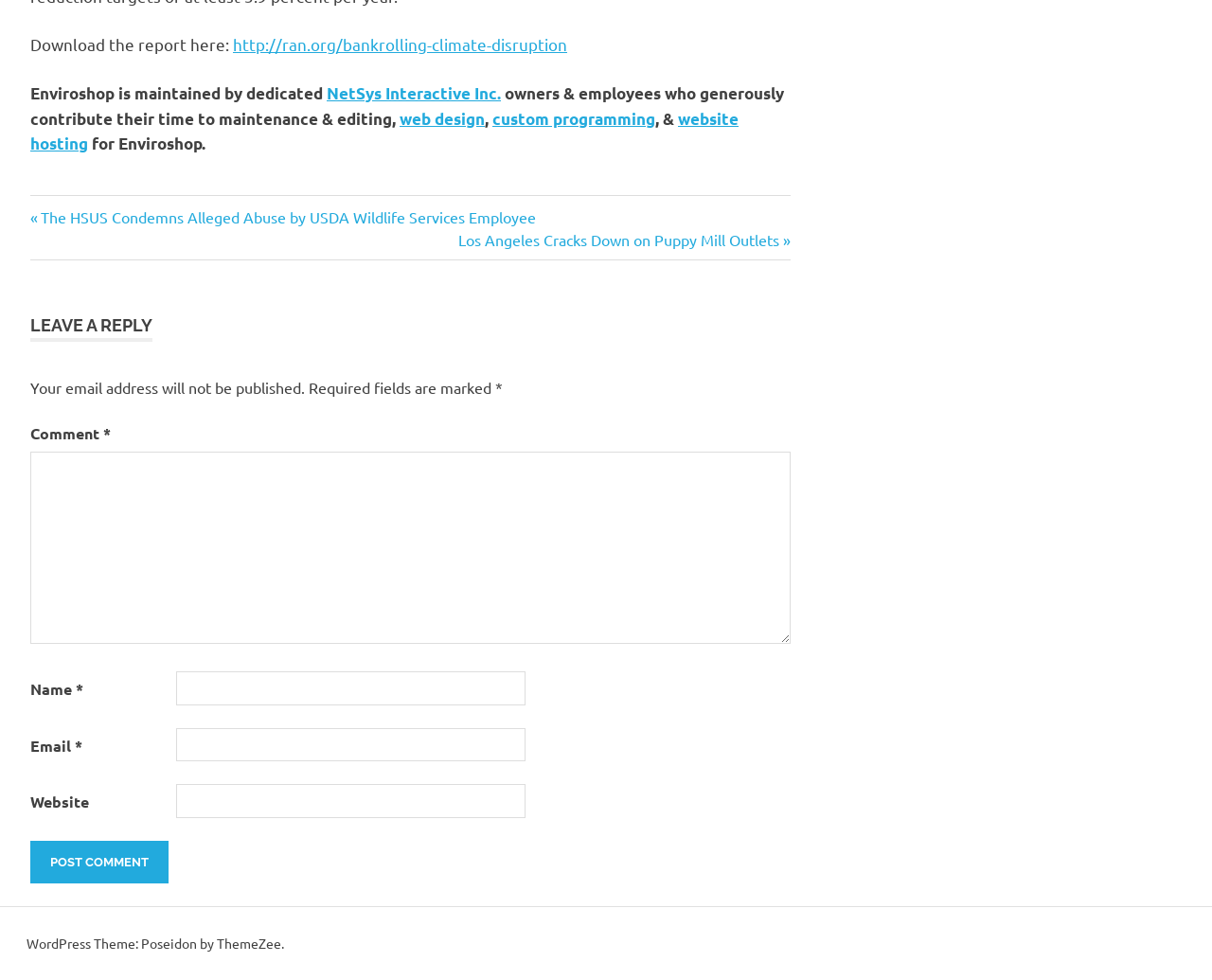Find the bounding box coordinates of the clickable area that will achieve the following instruction: "Visit NetSys Interactive Inc.".

[0.27, 0.085, 0.413, 0.105]